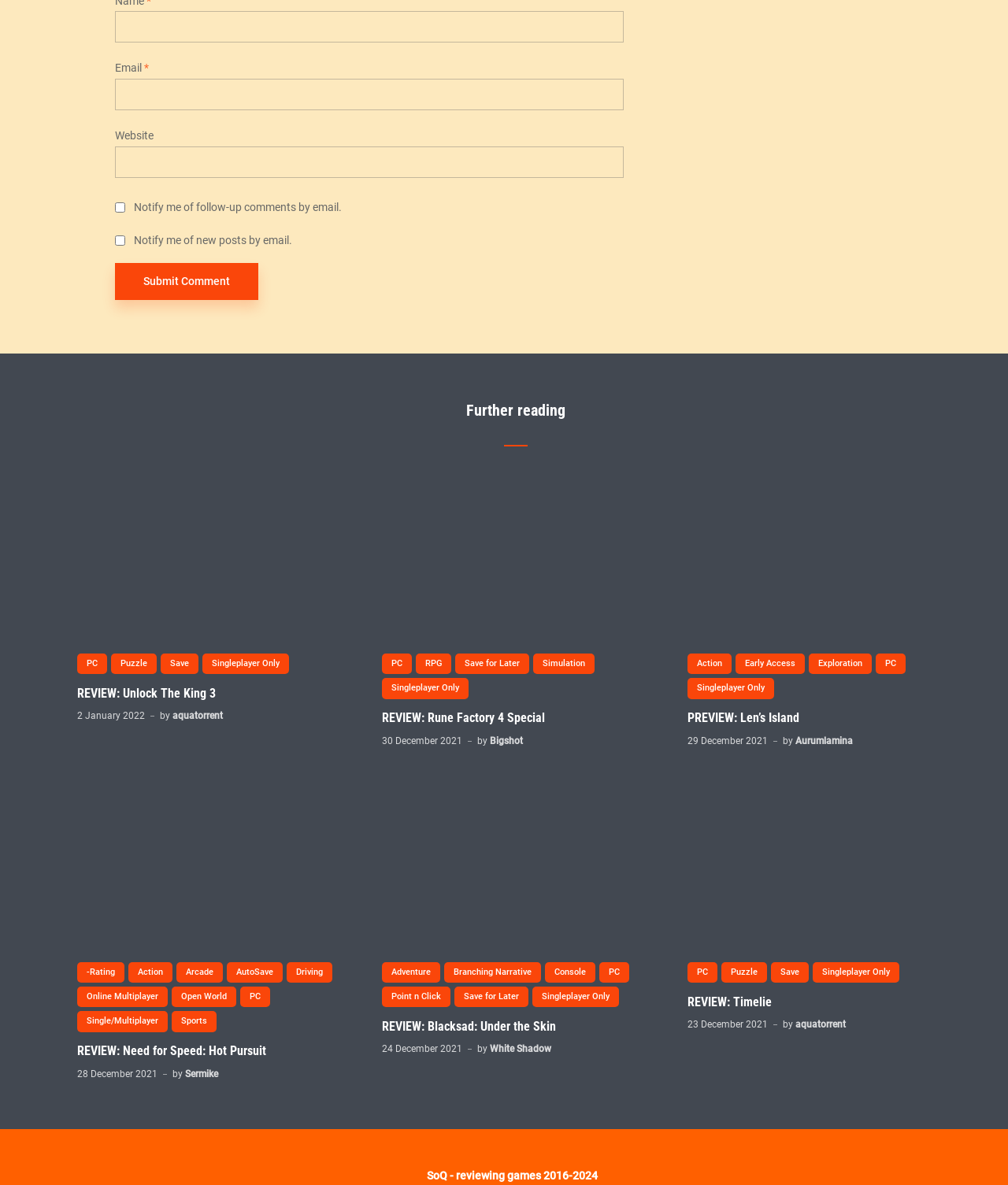What is the category of the game 'Len’s Island'?
Provide an in-depth and detailed answer to the question.

The links below the 'PREVIEW: Len’s Island' heading indicate that the game belongs to the categories of Action, Early Access, and Exploration.